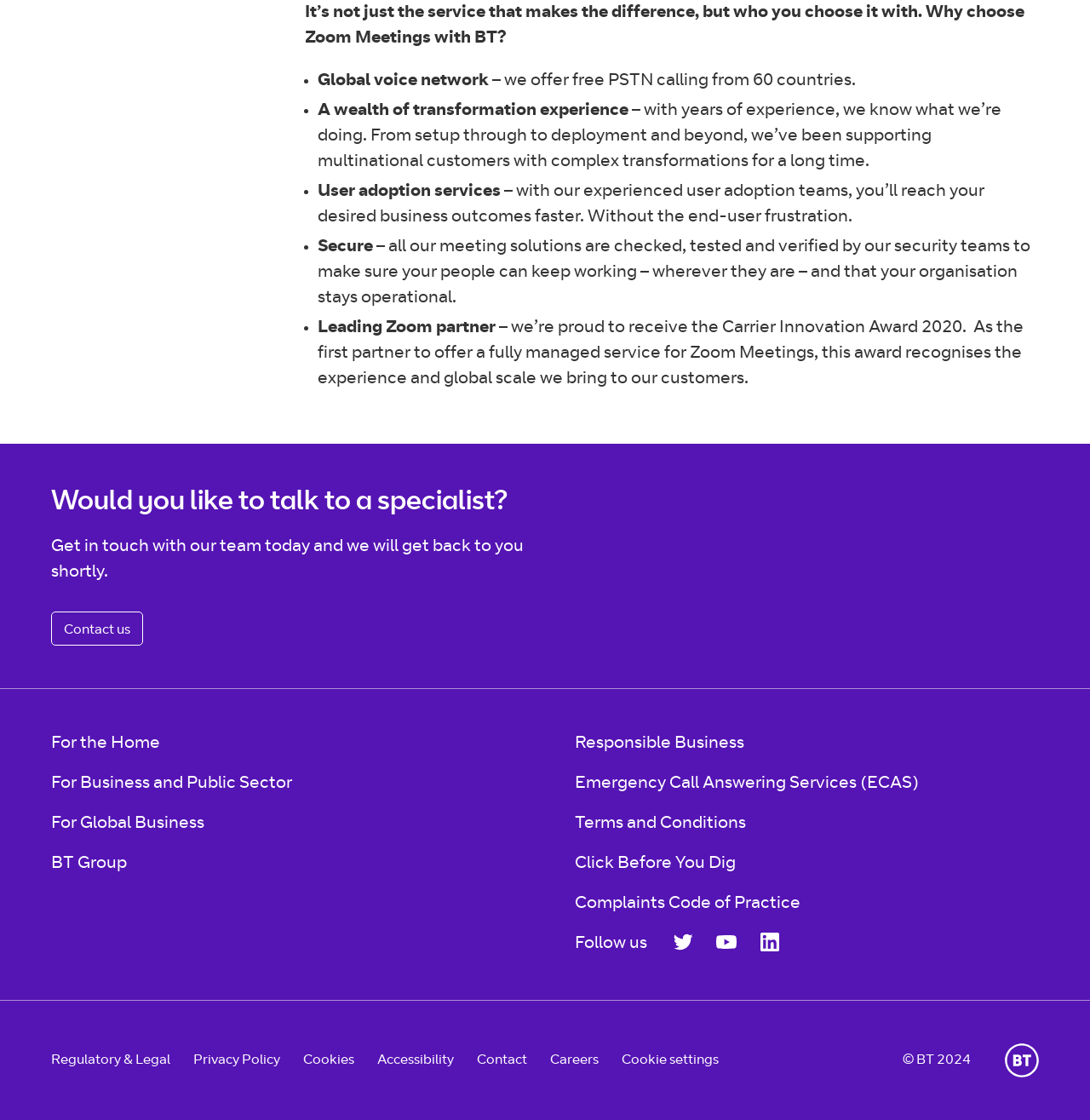What award did BT receive in 2020?
Look at the image and provide a detailed response to the question.

The webpage mentions that BT received the Carrier Innovation Award 2020, which recognizes the experience and global scale they bring to their customers.